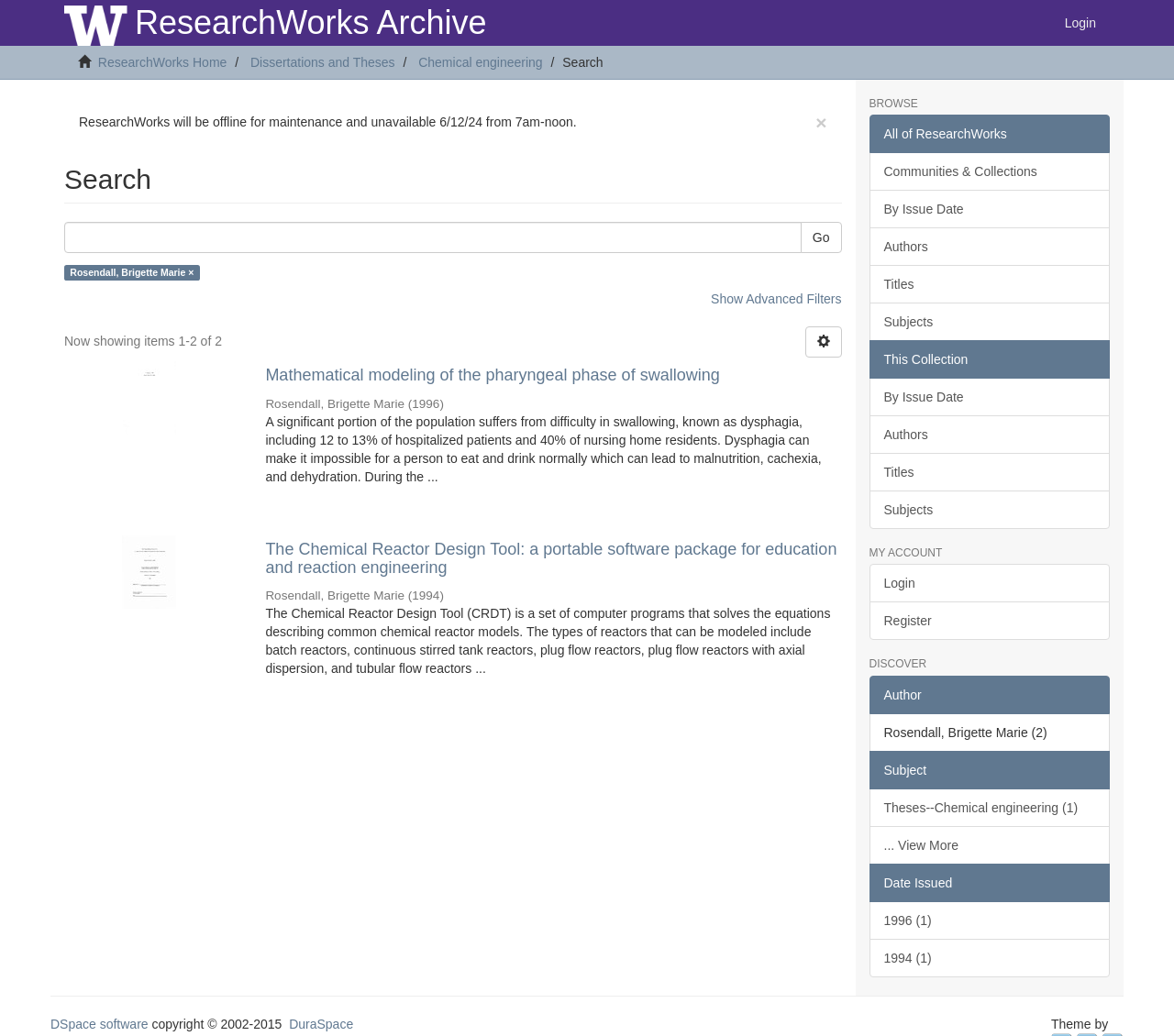Please give a succinct answer using a single word or phrase:
What is the name of the author of the first search result?

Rosendall, Brigette Marie